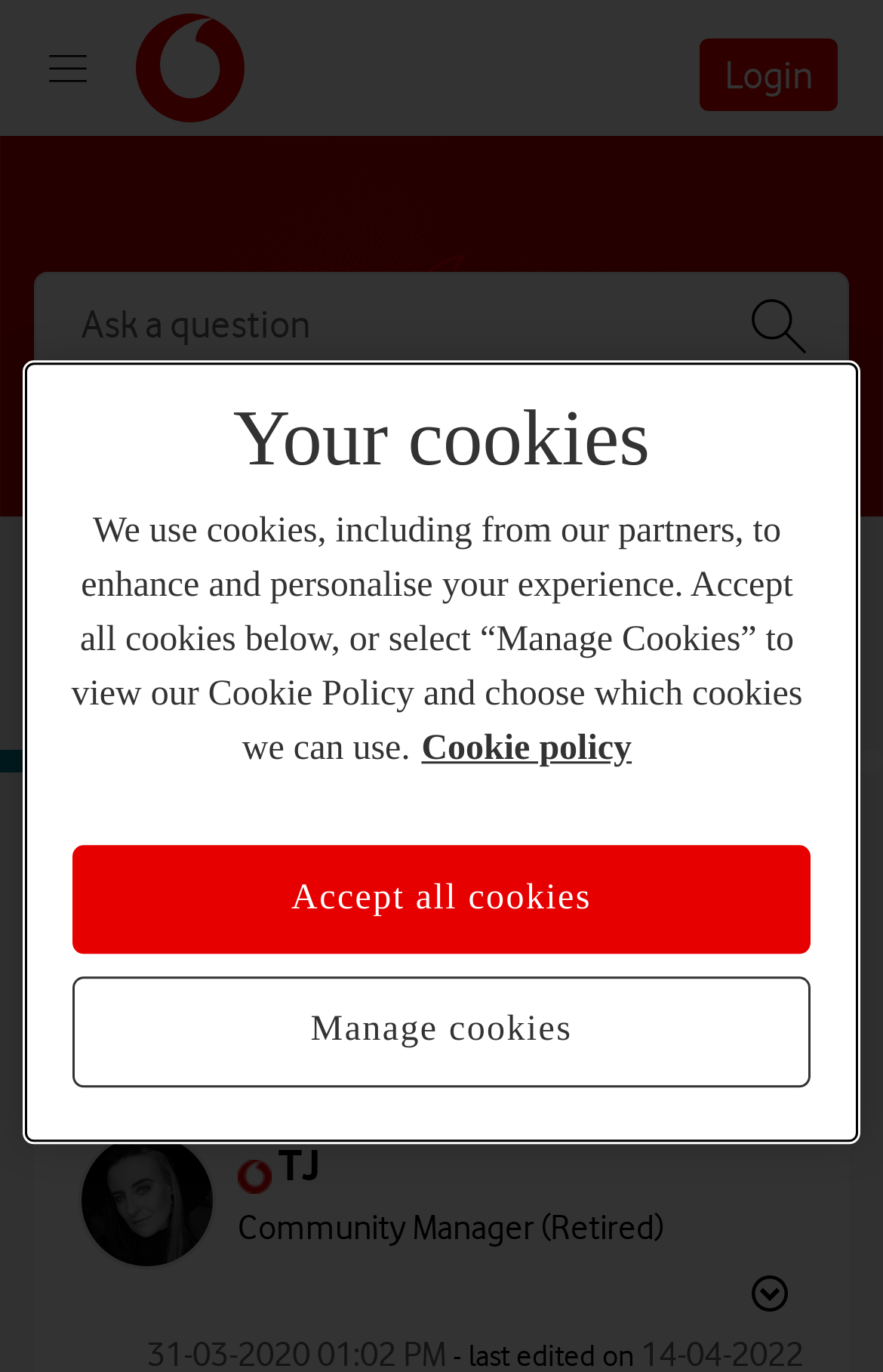Give an extensive and precise description of the webpage.

The webpage is about managing a Pay Monthly account, with a focus on providing tips and resources for users. At the top left corner, there is a button with a browse icon, followed by a heading that reads "Community home". Below this, there is a link to log in to the account. On the top right corner, there is a search bar with a search button next to it.

In the middle of the page, there is a navigation section with breadcrumbs, which includes a link to FAQ's. Below this, there are three static text elements labeled "Ask", "Reply", and "Solution", which are likely categories for user interactions.

The main content of the page is headed by a title "Managing your Pay Monthly account", which is followed by a post or article with an image of a user named TJ, who is a Community Manager. There is also a link to view TJ's profile. Below the post, there is a button to show post options.

At the bottom of the page, there is a cookie banner that alerts users about the use of cookies on the website. The banner includes a heading, a description of the cookie policy, and two buttons to either accept all cookies or manage cookie preferences.